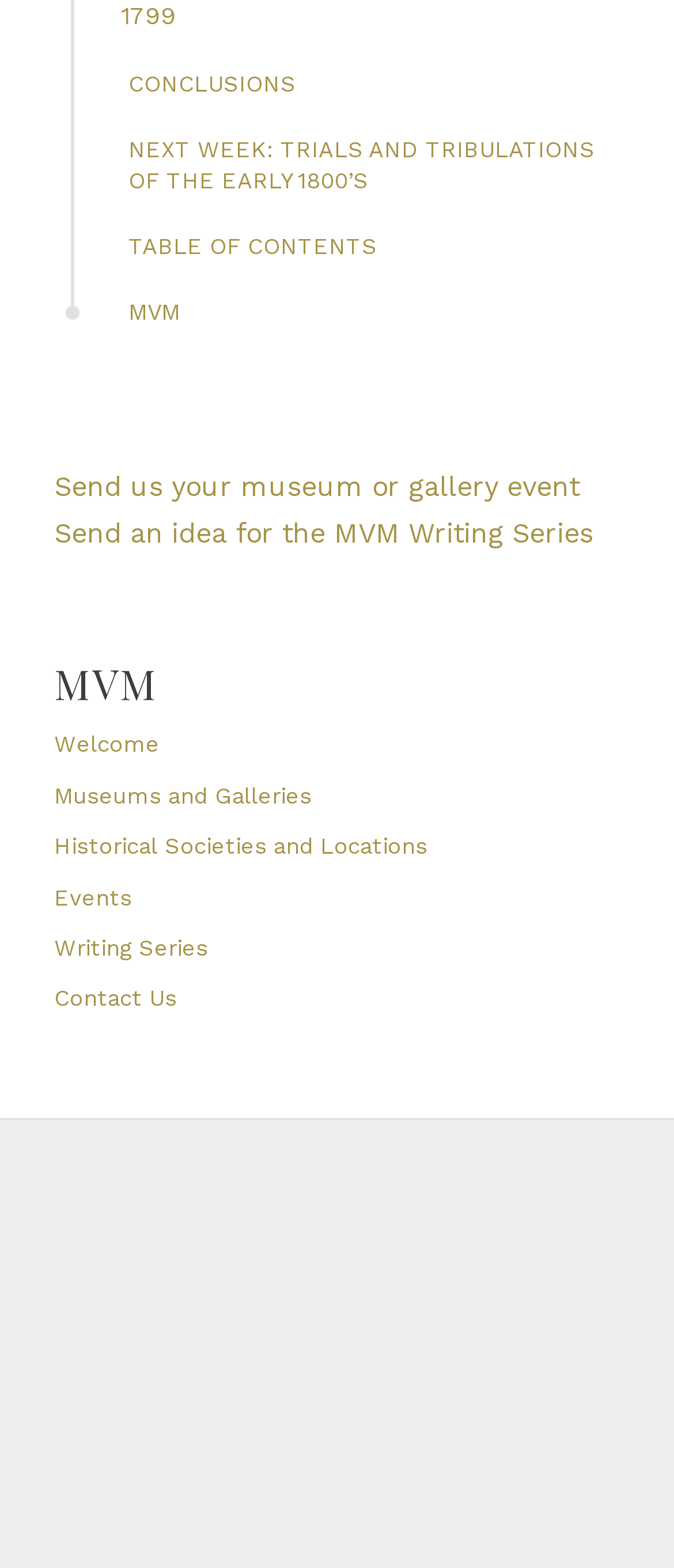Provide a single word or phrase answer to the question: 
How many links are in the top navigation bar?

7